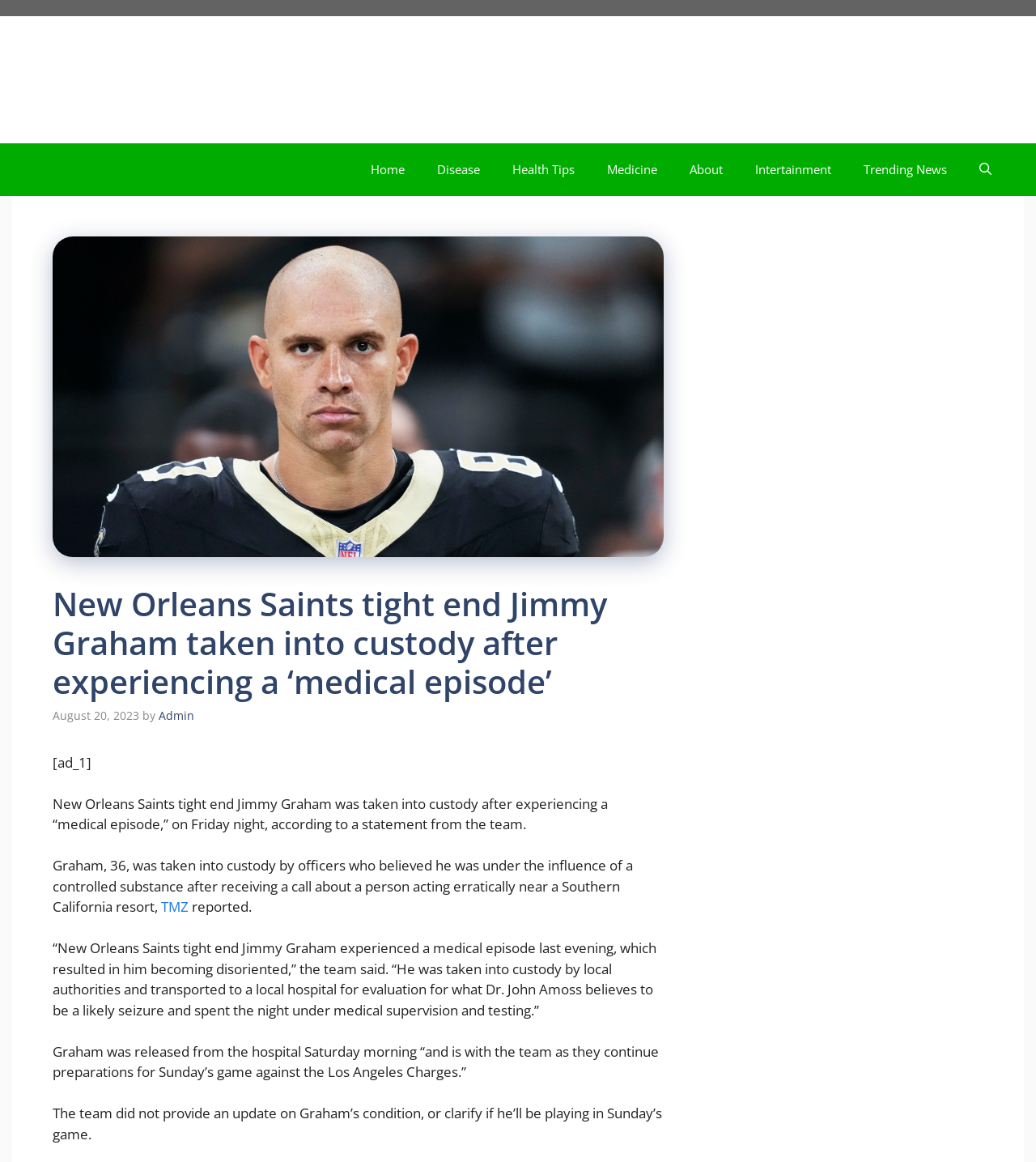Please identify the bounding box coordinates of the element that needs to be clicked to execute the following command: "Search for something". Provide the bounding box using four float numbers between 0 and 1, formatted as [left, top, right, bottom].

[0.93, 0.123, 0.973, 0.168]